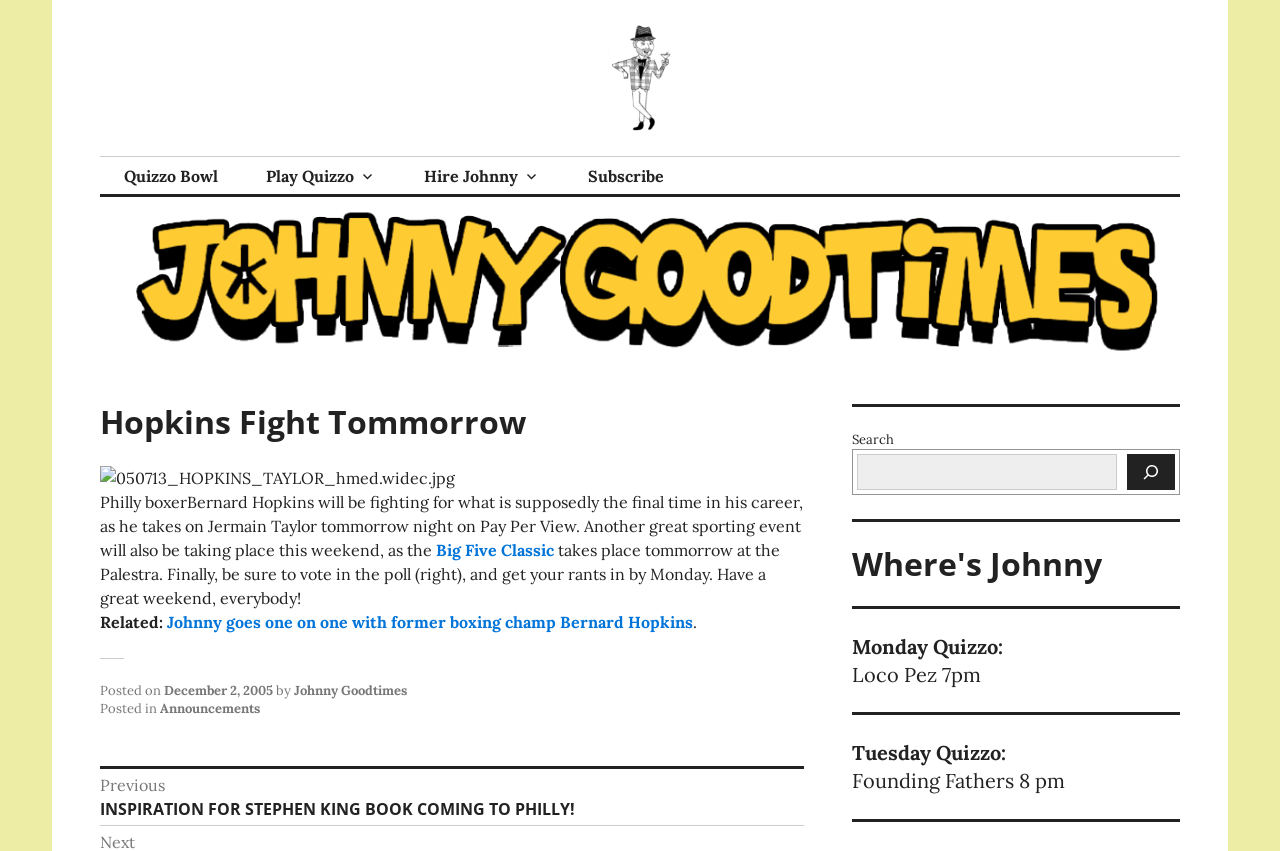Locate the headline of the webpage and generate its content.

Hopkins Fight Tommorrow